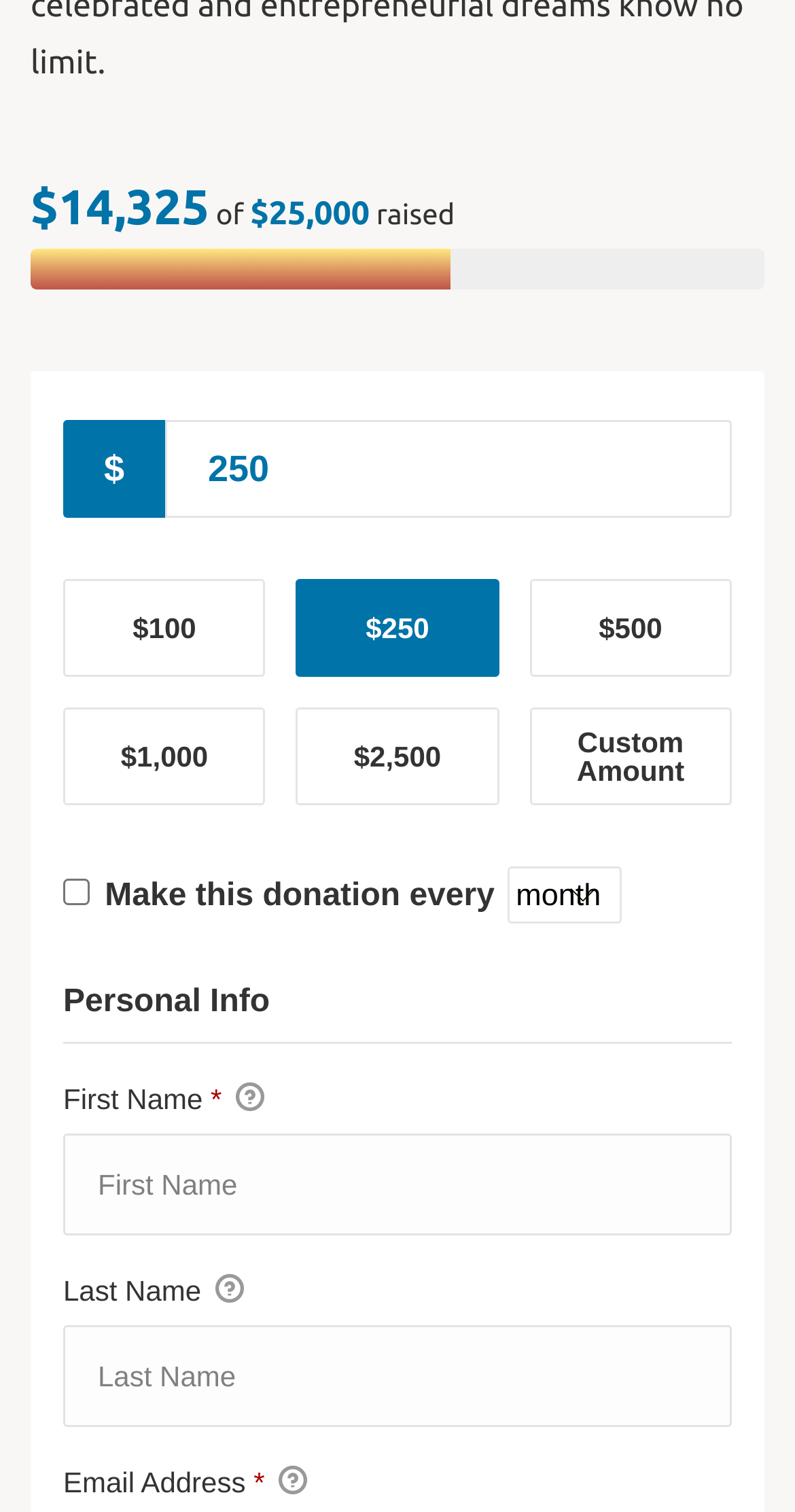What is the current donation amount?
Please respond to the question with a detailed and thorough explanation.

The current donation amount is displayed as a static text element on the webpage, which is '$14,325'.